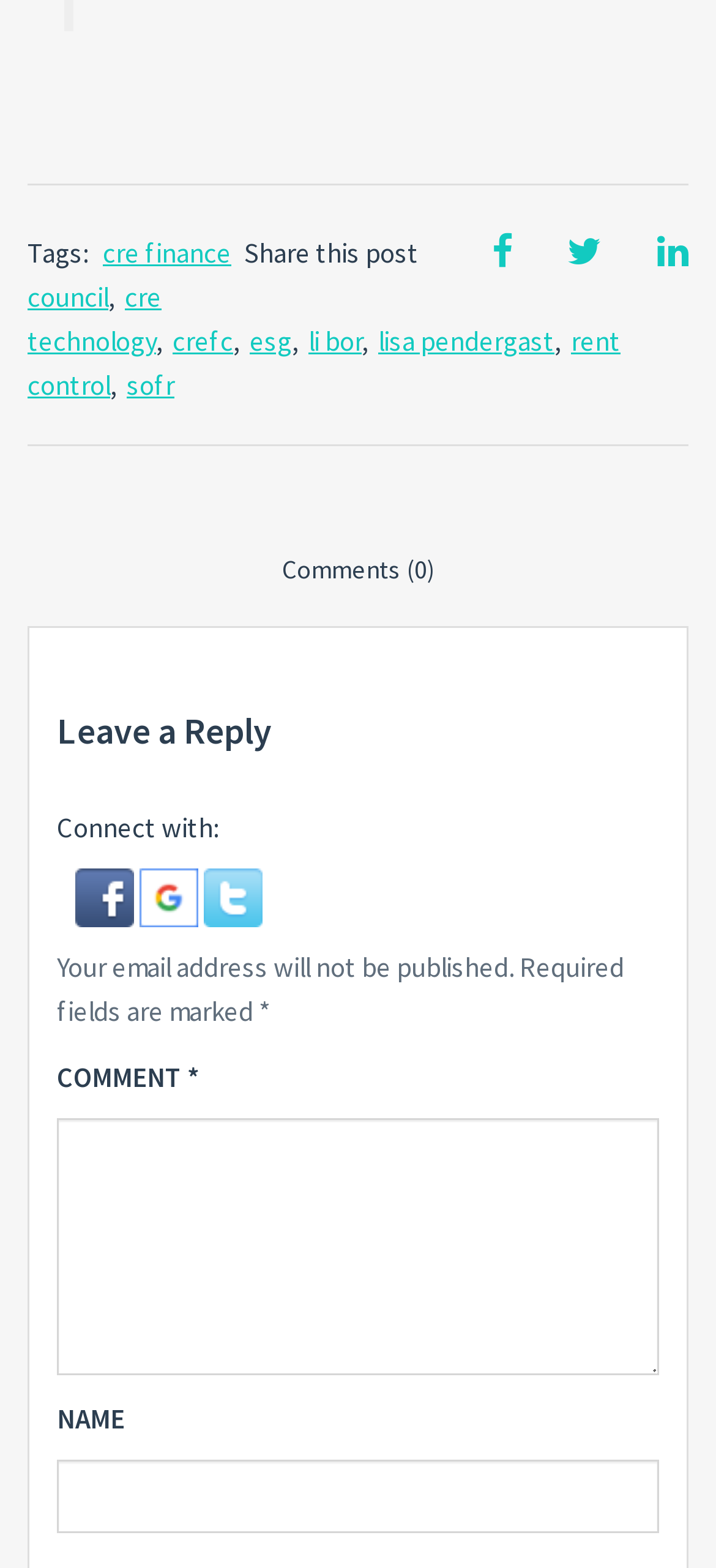What is the purpose of the 'Leave a Reply' section?
Using the image, provide a detailed and thorough answer to the question.

I inferred the answer by looking at the heading 'Leave a Reply' and the surrounding elements, which suggest that this section is for users to leave a comment or reply to the post.